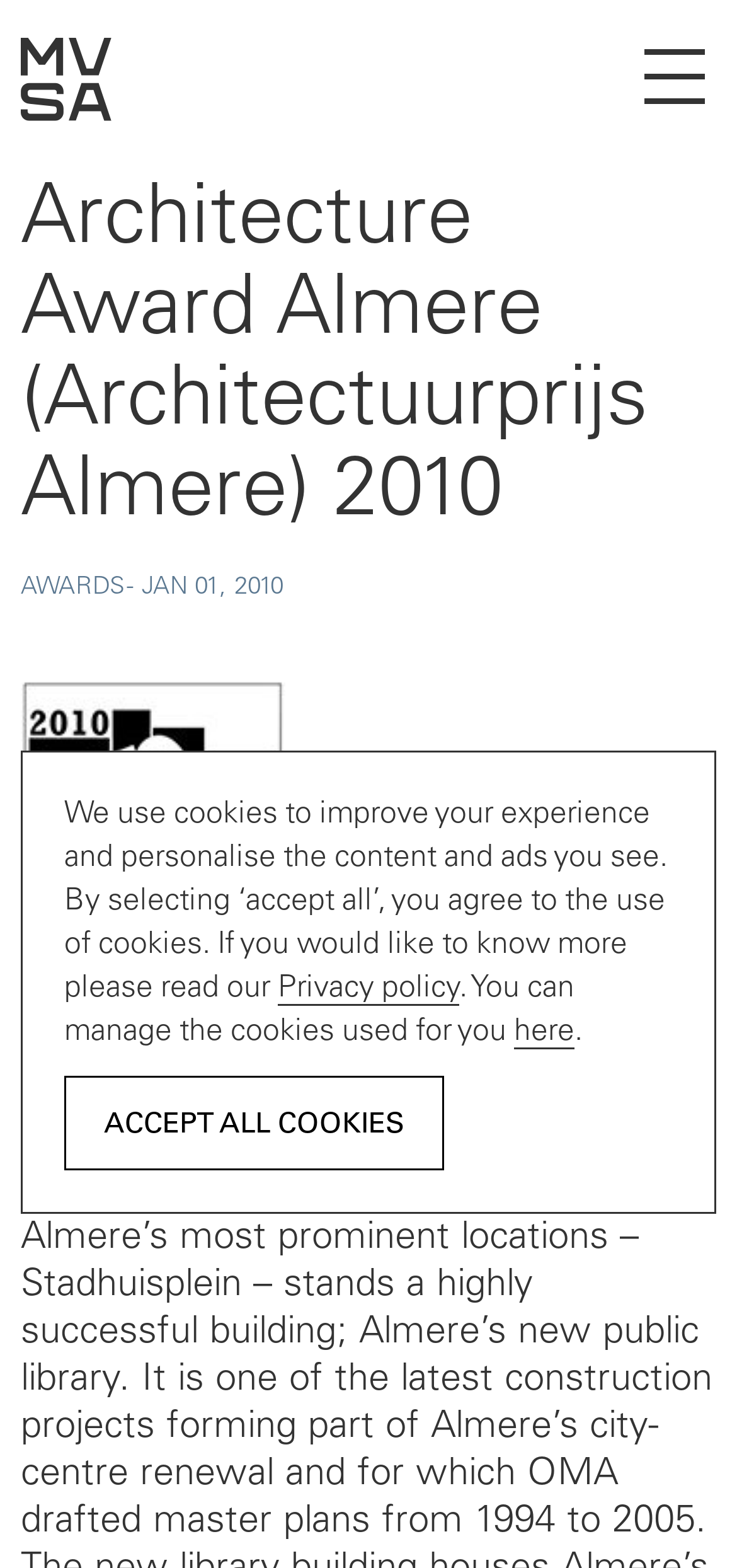Produce a meticulous description of the webpage.

The webpage is about the Architecture Award Almere (Architectuurprijs Almere) 2010. At the top left, there is a link to the homepage, accompanied by a small image. Below this, there is a heading that displays the title of the webpage. 

To the right of the title, there is a section with the text "AWARDS -" followed by a time element displaying "JAN 01, 2010". Below this section, there is a larger image, likely related to the award. 

Further down, there is a heading that announces the winner of the 2010 Architecture Award Almere, which is the New Library in Almere. 

At the bottom of the page, there is a section related to cookies. There are two checkboxes, one for functional cookies and one for analytics cookies. The functional cookies checkbox is disabled and checked, while the analytics cookies checkbox is unchecked. 

To the right of the checkboxes, there is a paragraph of text explaining the use of cookies on the website. This text is followed by a link to the privacy policy and another link to adjust cookie settings. The adjust settings link has a smaller text "here" within it. 

Finally, there is a button to accept all cookies, located below the cookie settings section.